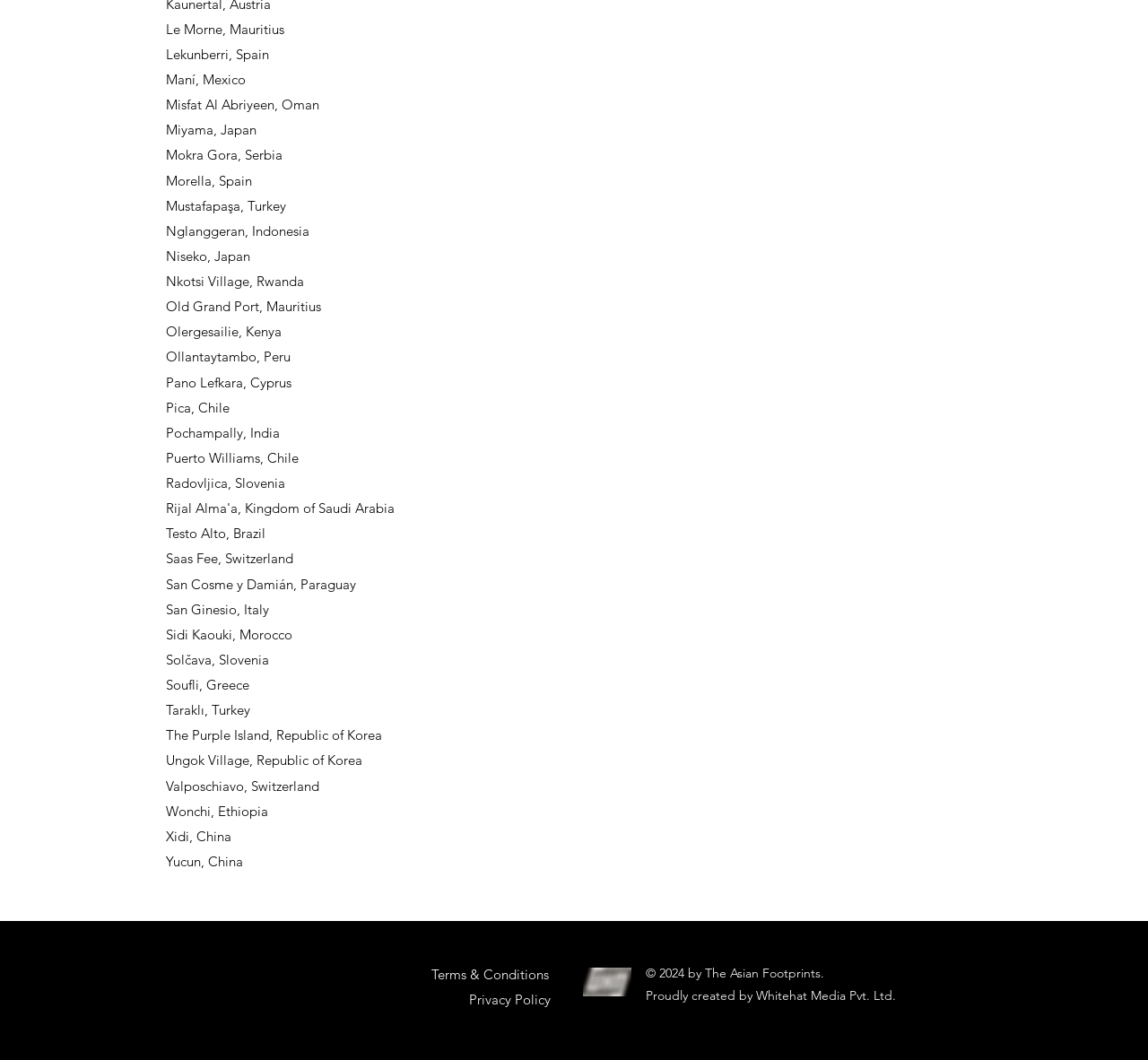Provide the bounding box for the UI element matching this description: "Terms & Conditions".

[0.375, 0.911, 0.478, 0.927]